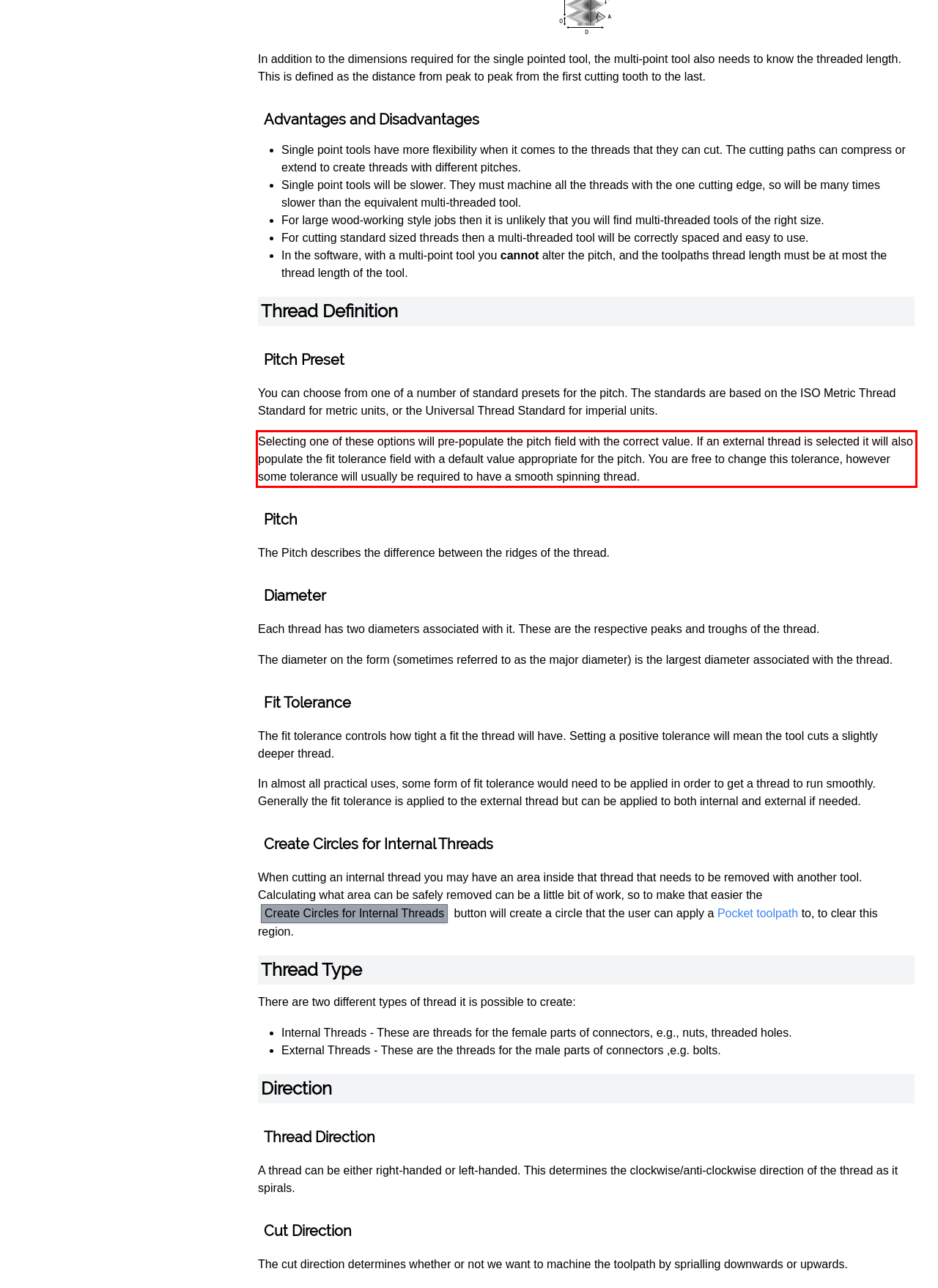Within the screenshot of the webpage, there is a red rectangle. Please recognize and generate the text content inside this red bounding box.

Selecting one of these options will pre-populate the pitch field with the correct value. If an external thread is selected it will also populate the fit tolerance field with a default value appropriate for the pitch. You are free to change this tolerance, however some tolerance will usually be required to have a smooth spinning thread.